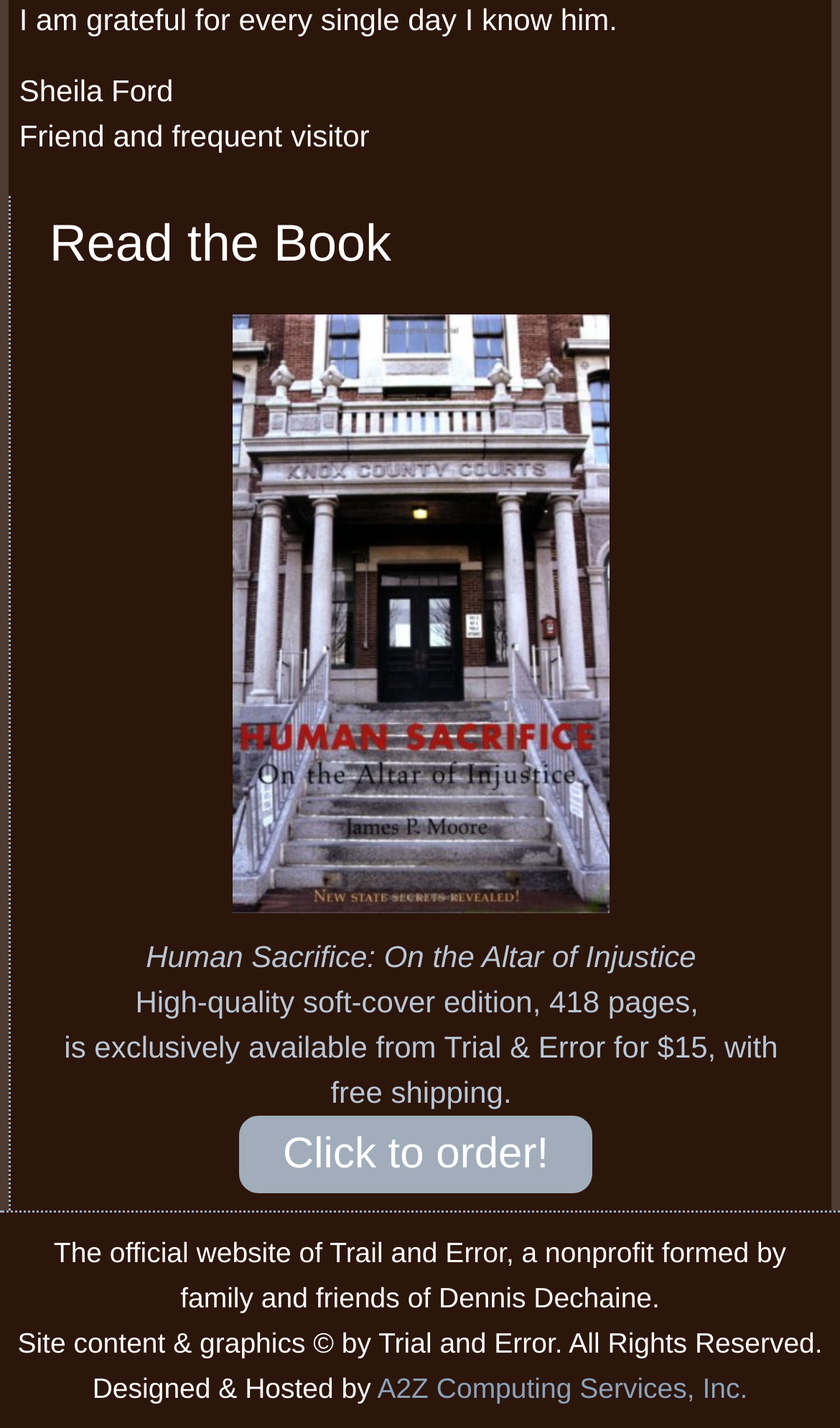Ascertain the bounding box coordinates for the UI element detailed here: "Click to order!". The coordinates should be provided as [left, top, right, bottom] with each value being a float between 0 and 1.

[0.285, 0.781, 0.704, 0.835]